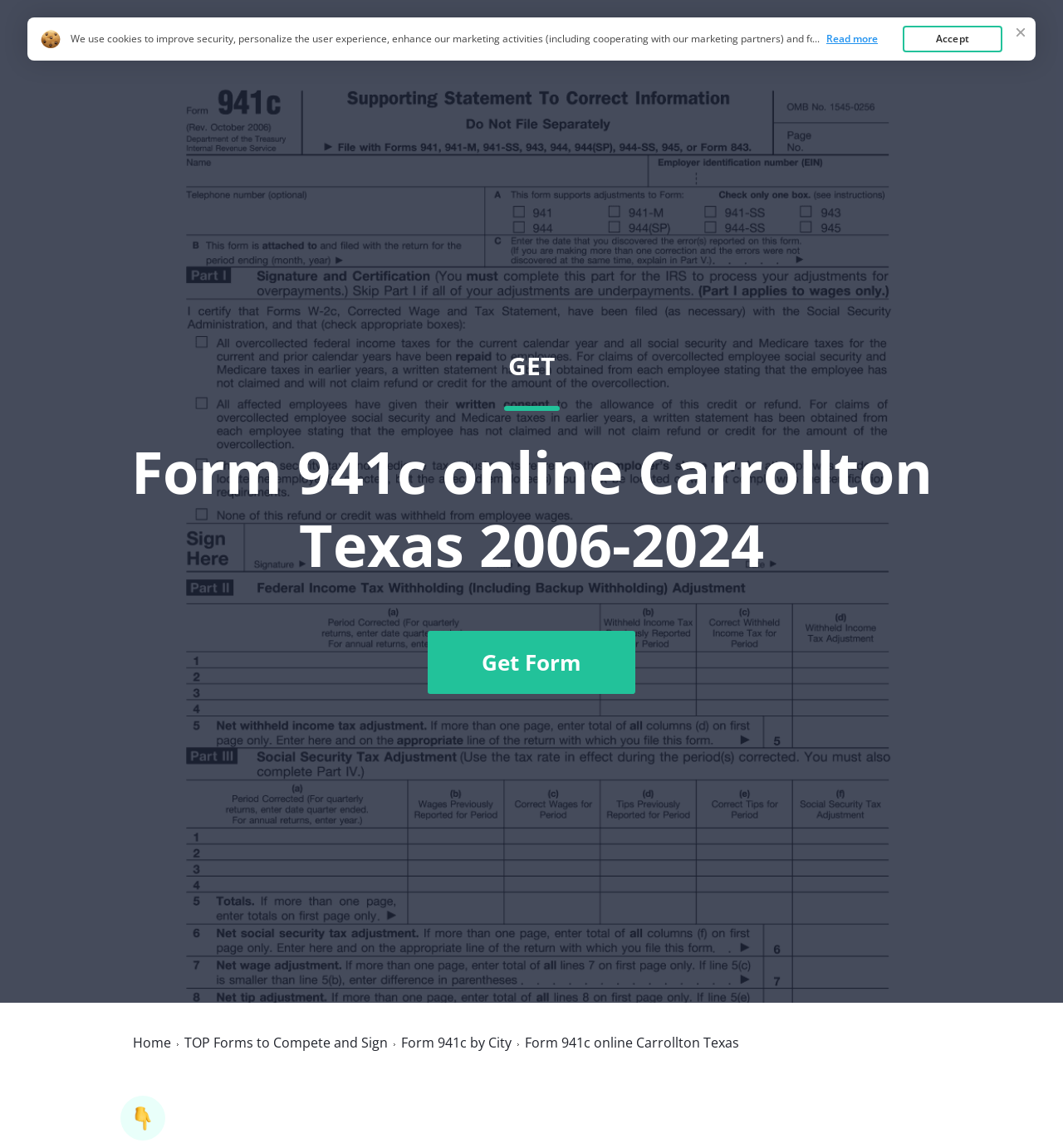Determine the bounding box coordinates of the region I should click to achieve the following instruction: "View Top Forms". Ensure the bounding box coordinates are four float numbers between 0 and 1, i.e., [left, top, right, bottom].

[0.819, 0.037, 0.883, 0.053]